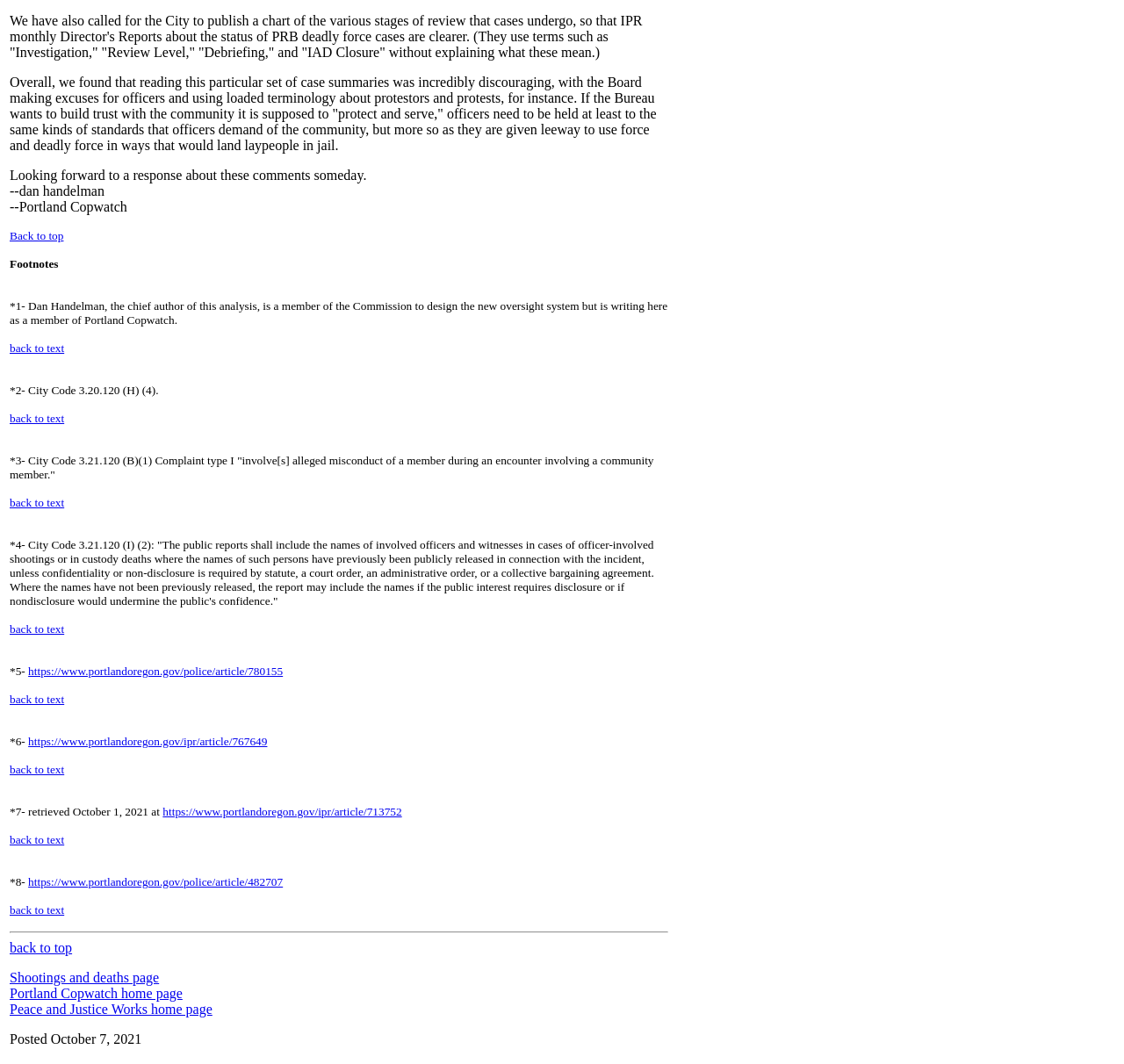Locate the bounding box coordinates of the element that should be clicked to fulfill the instruction: "Click on 'Back to top'".

[0.009, 0.215, 0.057, 0.228]